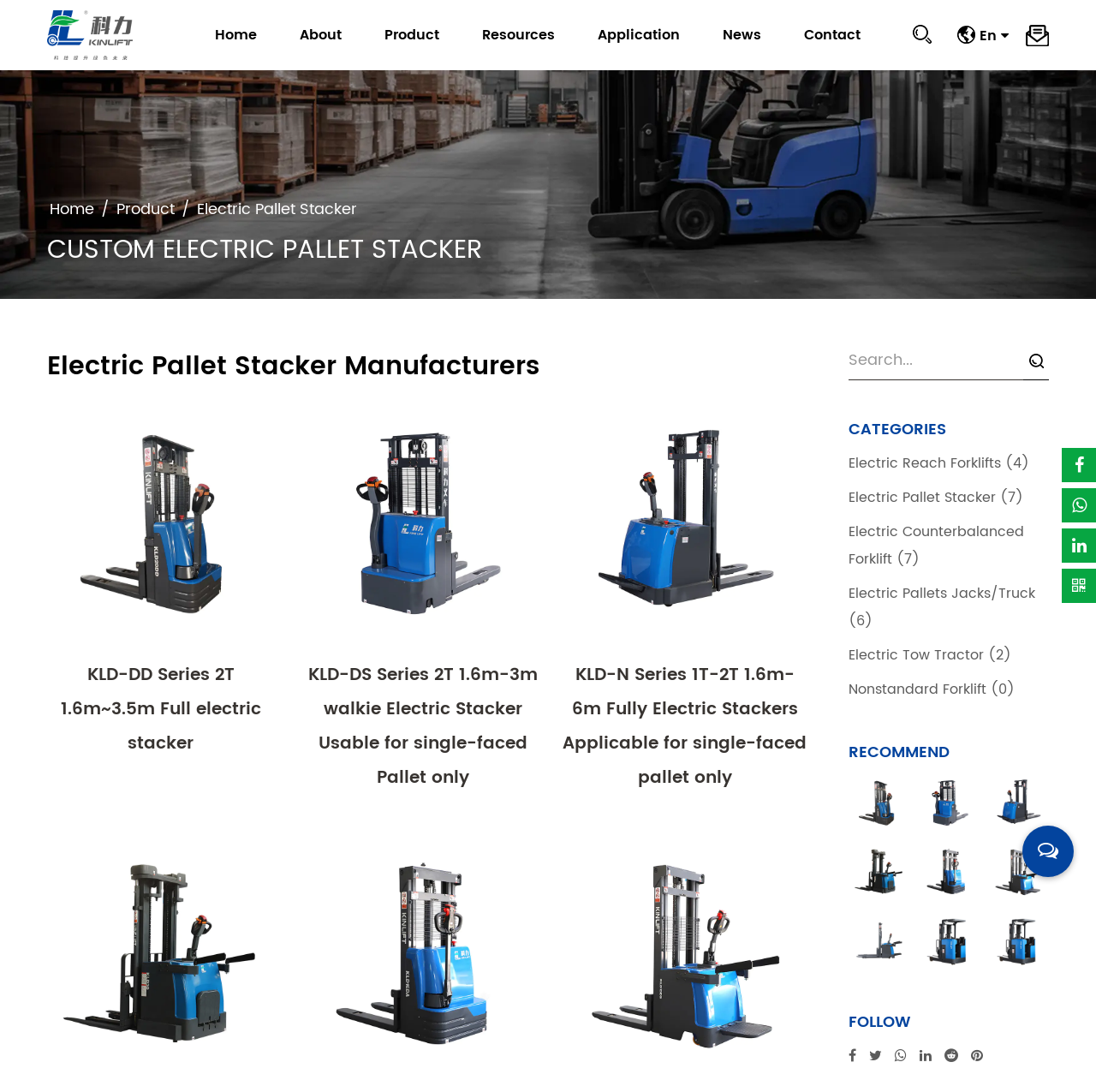Extract the main heading text from the webpage.

Electric Pallet Stacker Manufacturers